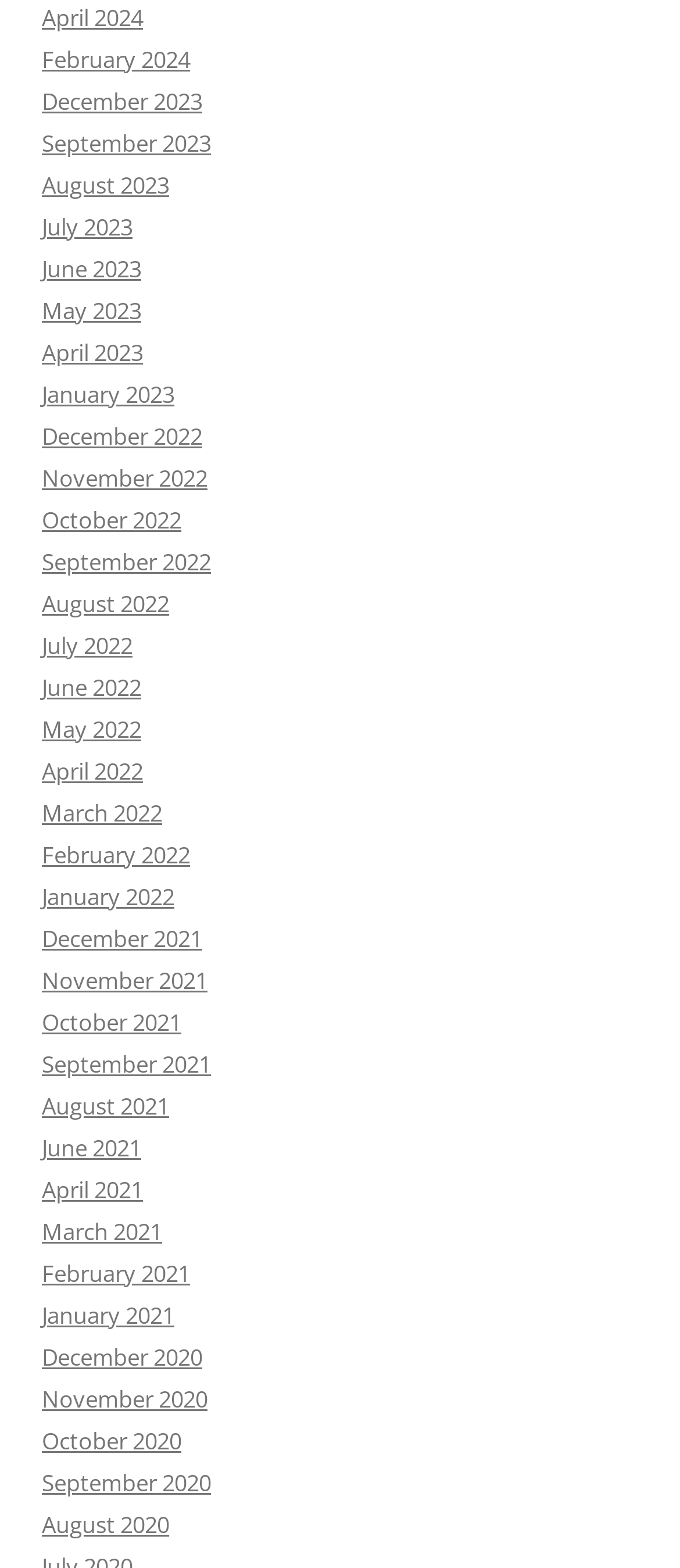Locate the bounding box coordinates of the clickable area needed to fulfill the instruction: "View February 2022".

[0.062, 0.535, 0.279, 0.555]